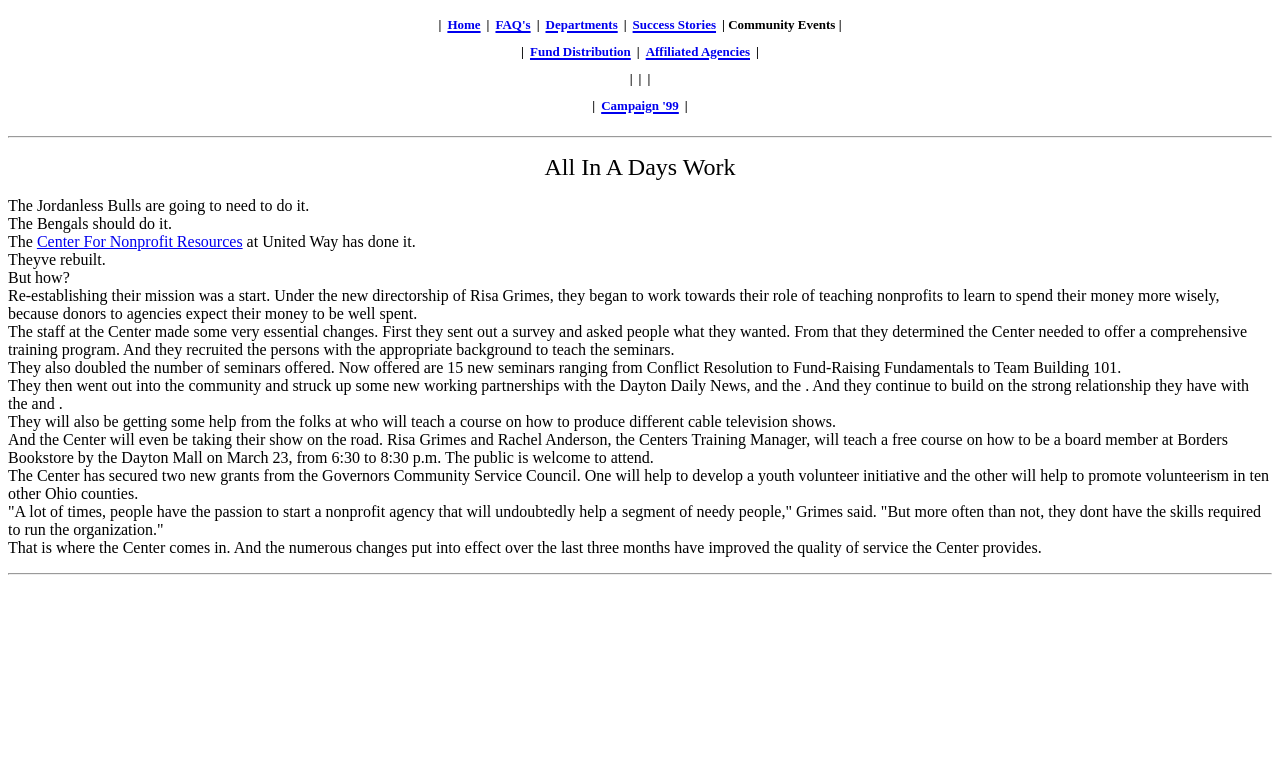How many new seminars are offered by the Center?
Refer to the image and respond with a one-word or short-phrase answer.

15